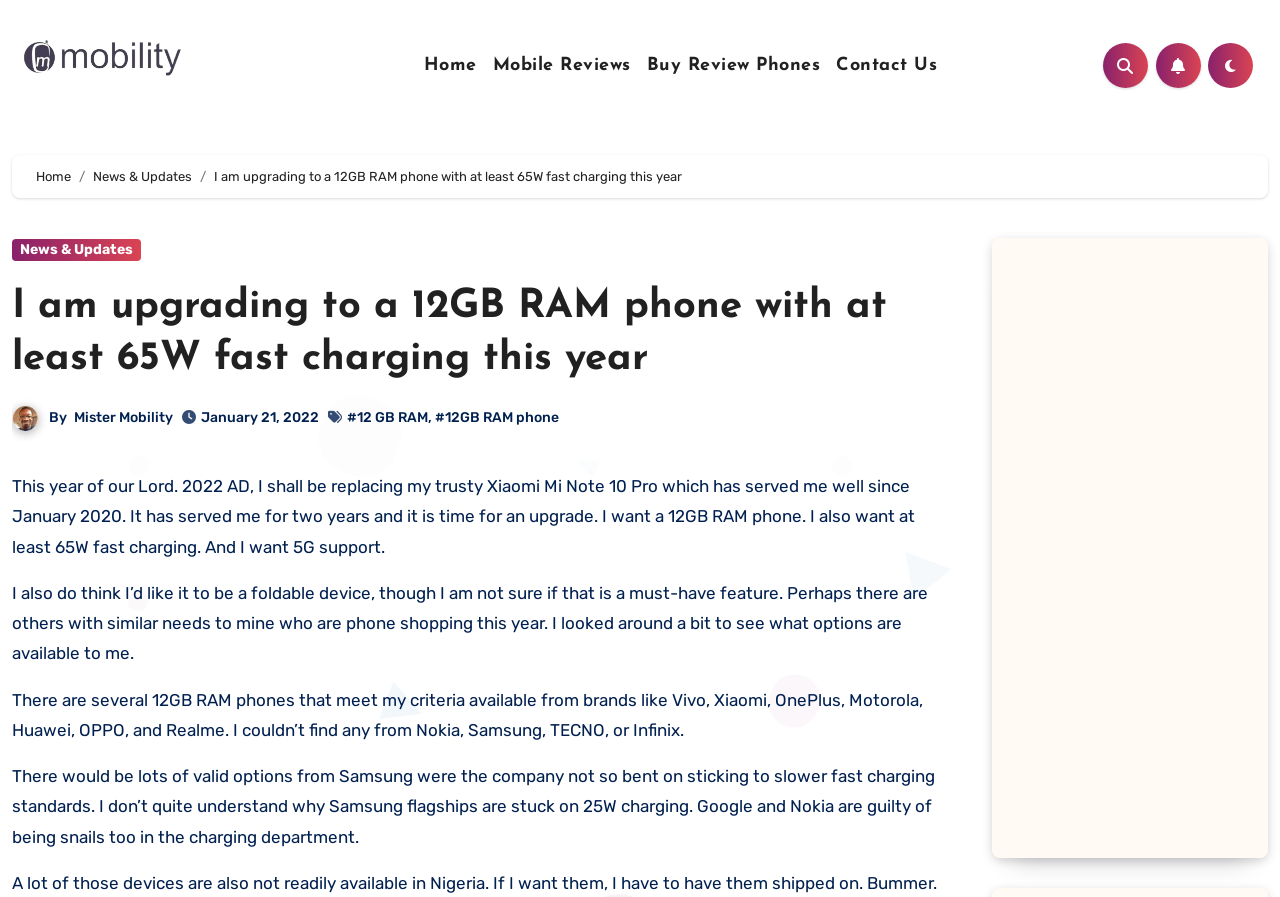Who is the author of the article?
Please answer the question with a single word or phrase, referencing the image.

Mister Mobility